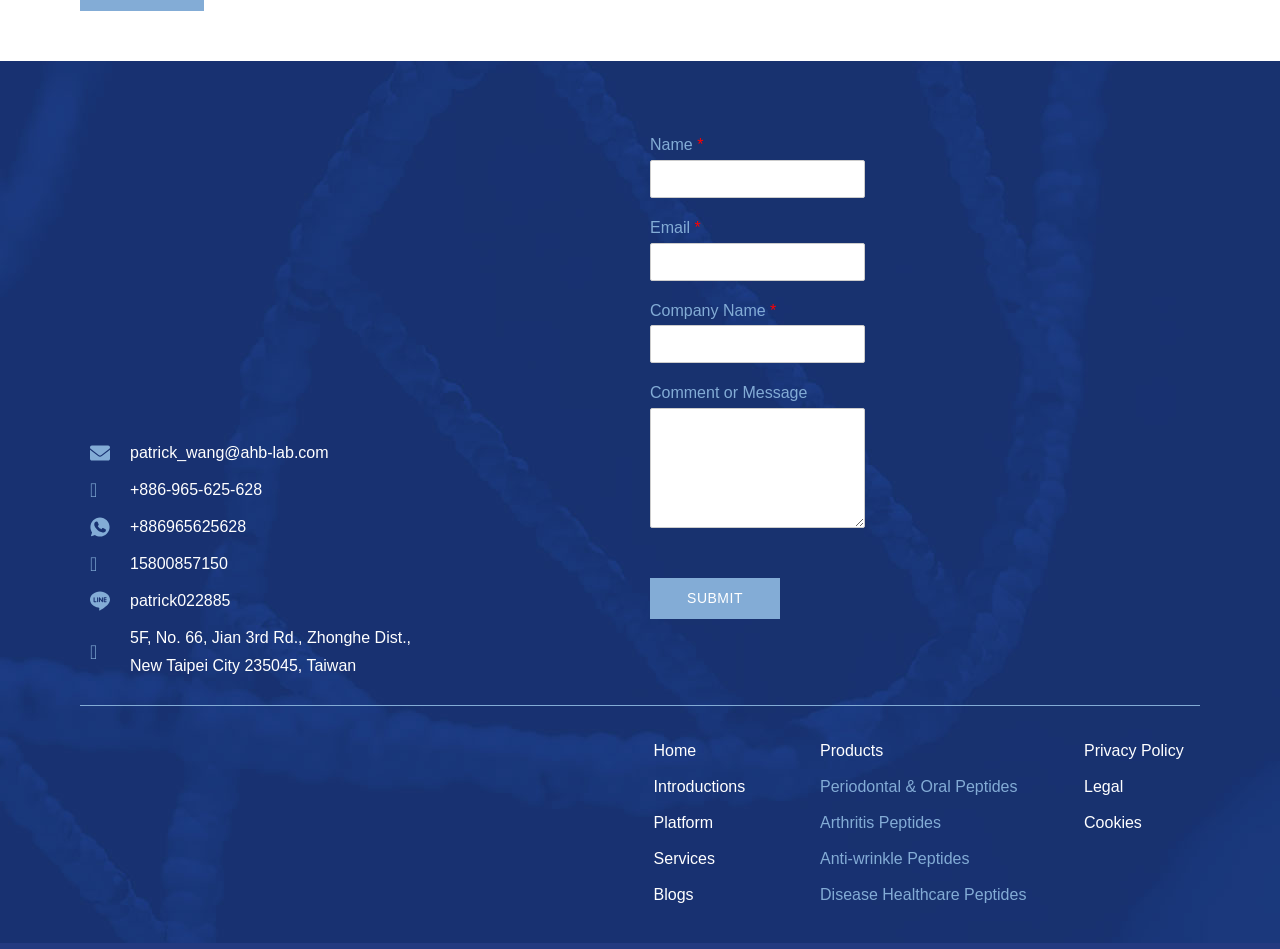Identify the bounding box for the UI element described as: "YLaw See More". The coordinates should be four float numbers between 0 and 1, i.e., [left, top, right, bottom].

None